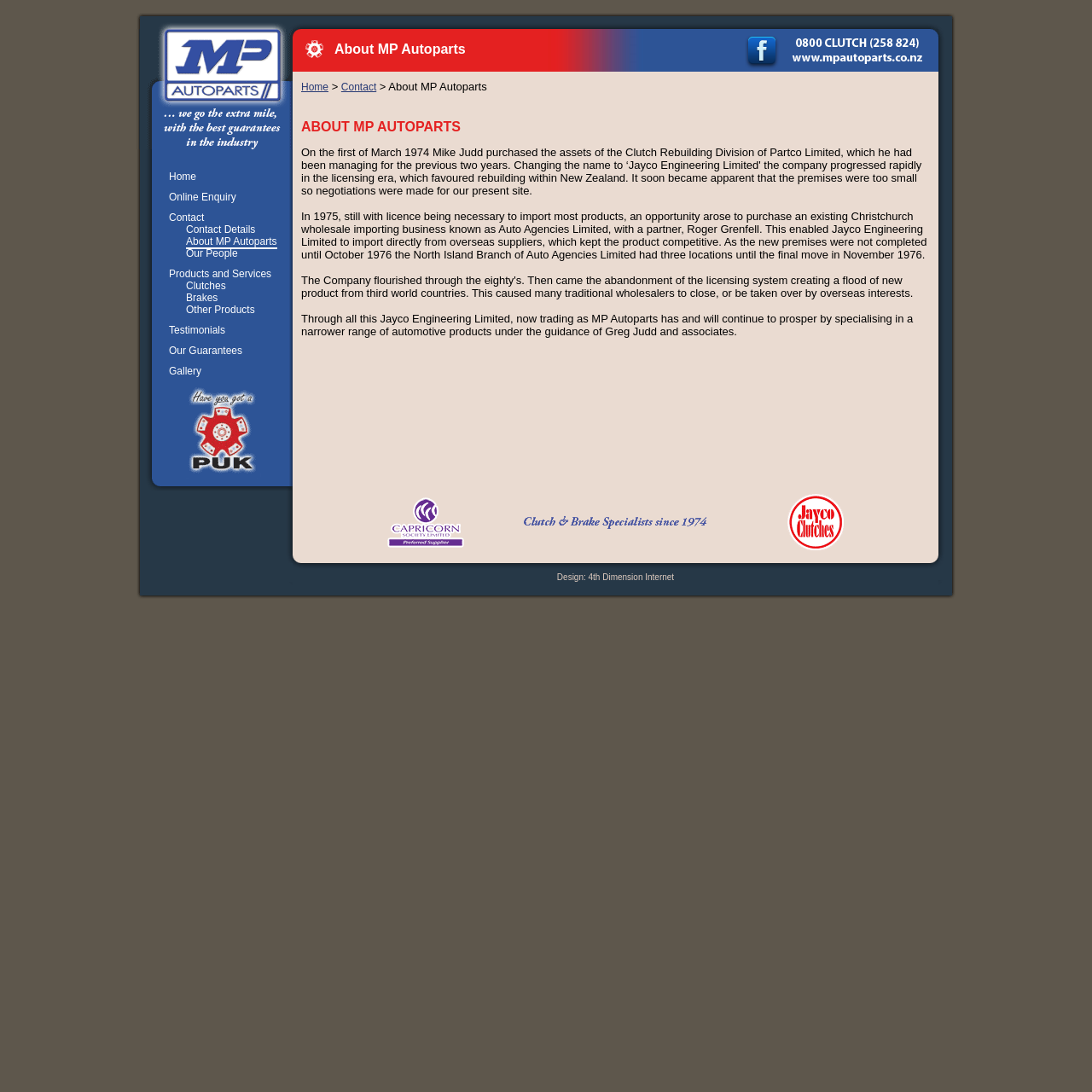Can you extract the primary headline text from the webpage?

About MP Autoparts